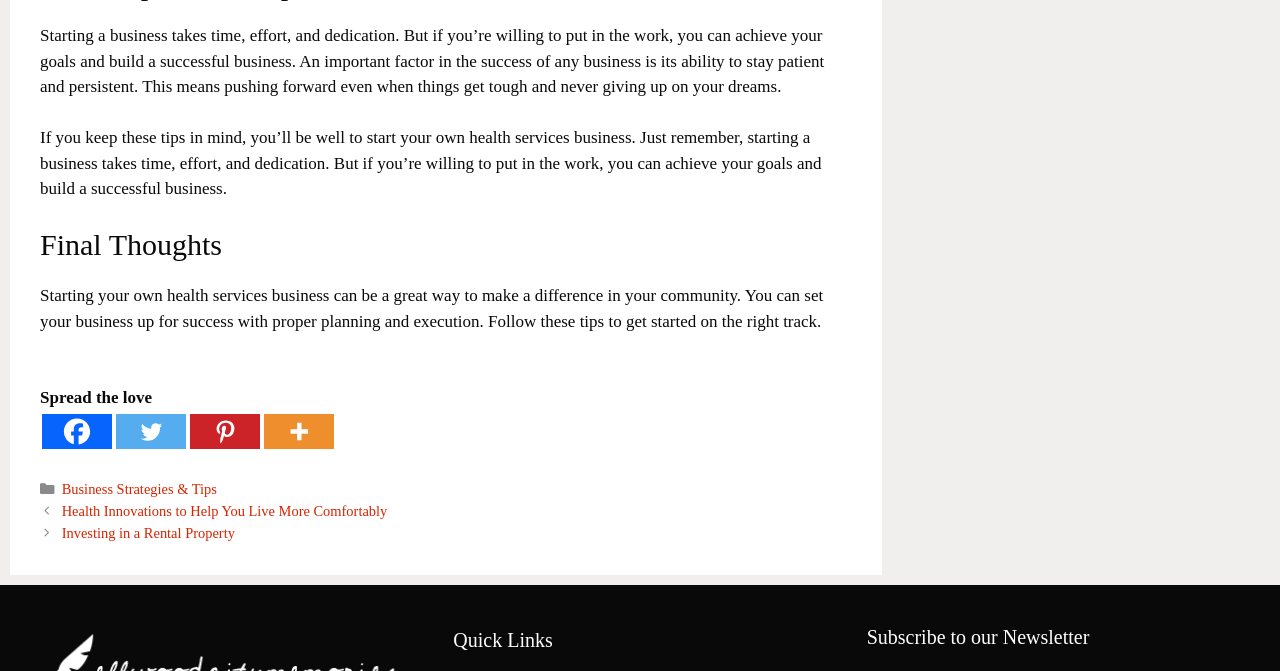Give a one-word or one-phrase response to the question:
What type of content is listed under 'Posts'?

Article titles